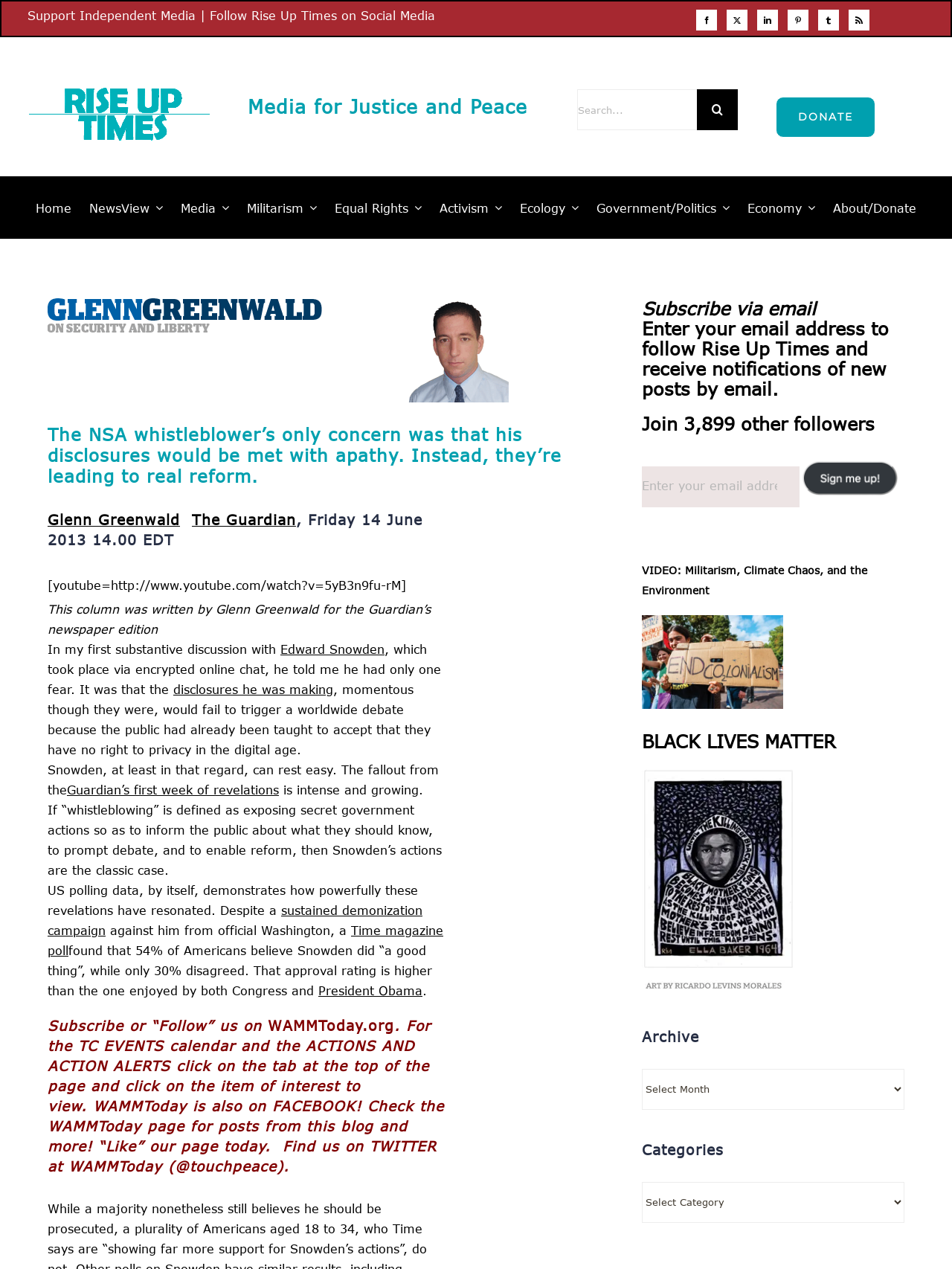Locate the bounding box of the UI element described in the following text: "Economy".

[0.776, 0.15, 0.866, 0.177]